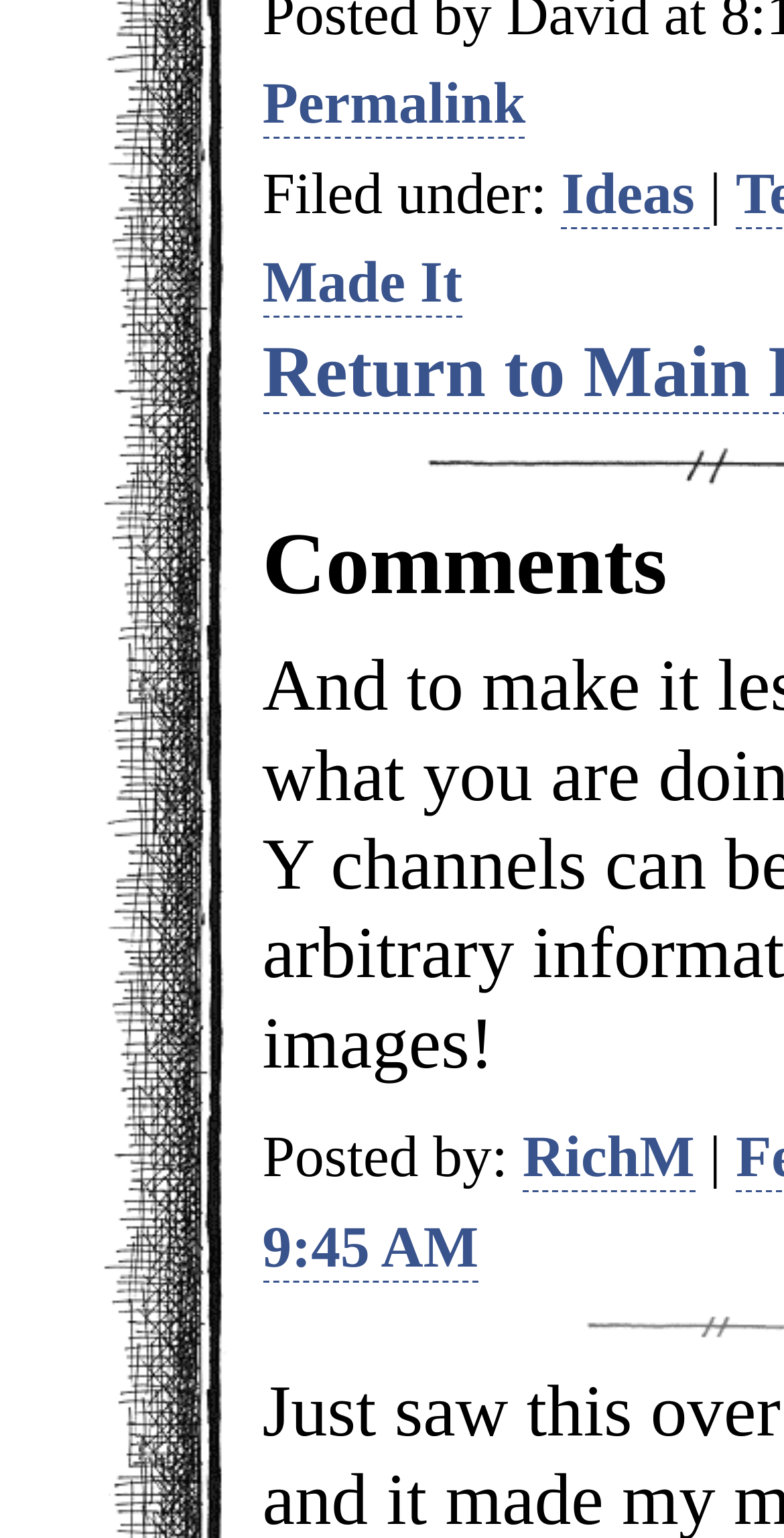What is the purpose of the '|' symbol?
Based on the screenshot, provide a one-word or short-phrase response.

Separator